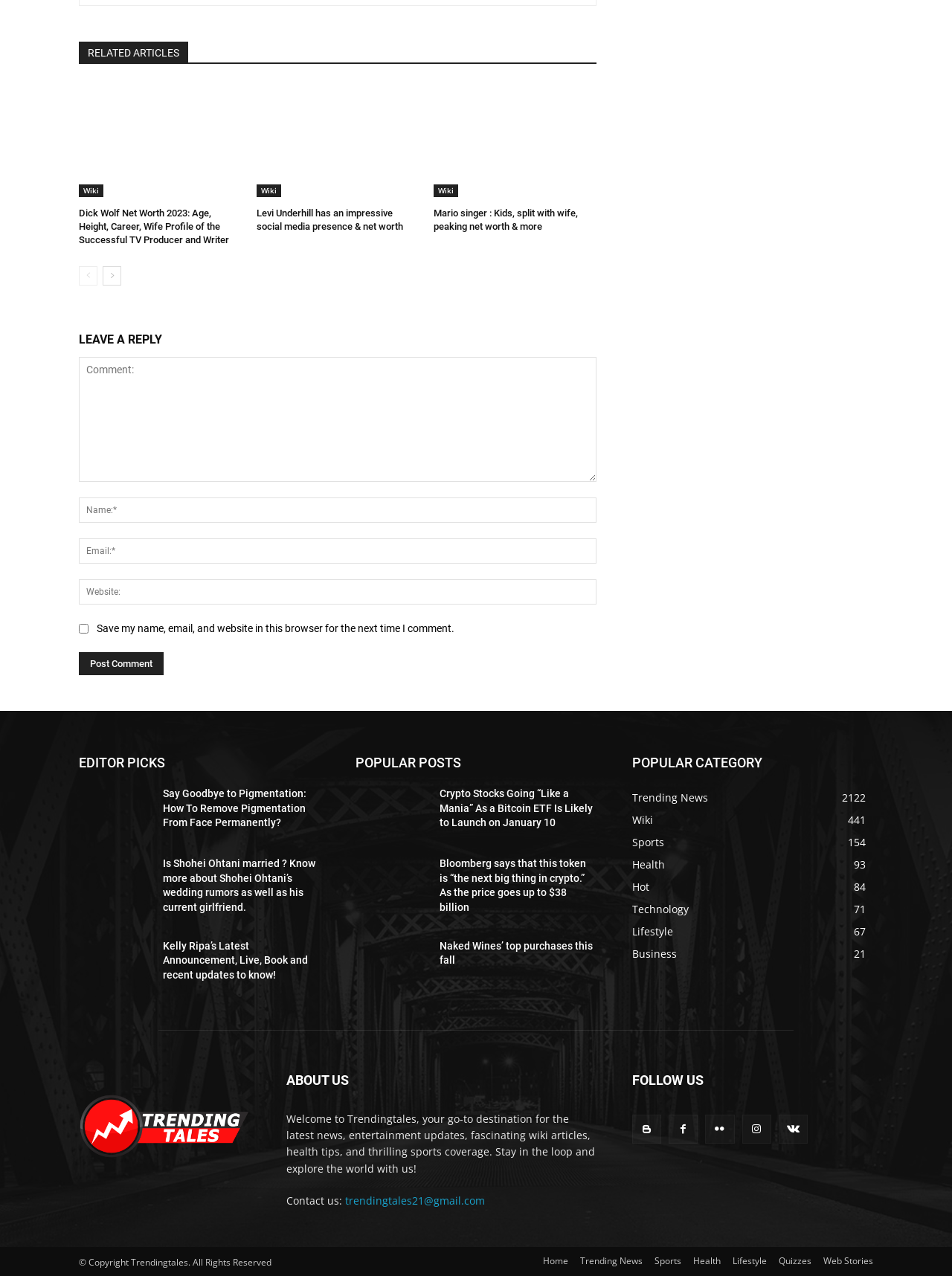How can I contact the website?
Give a single word or phrase answer based on the content of the image.

trendingtales21@gmail.com